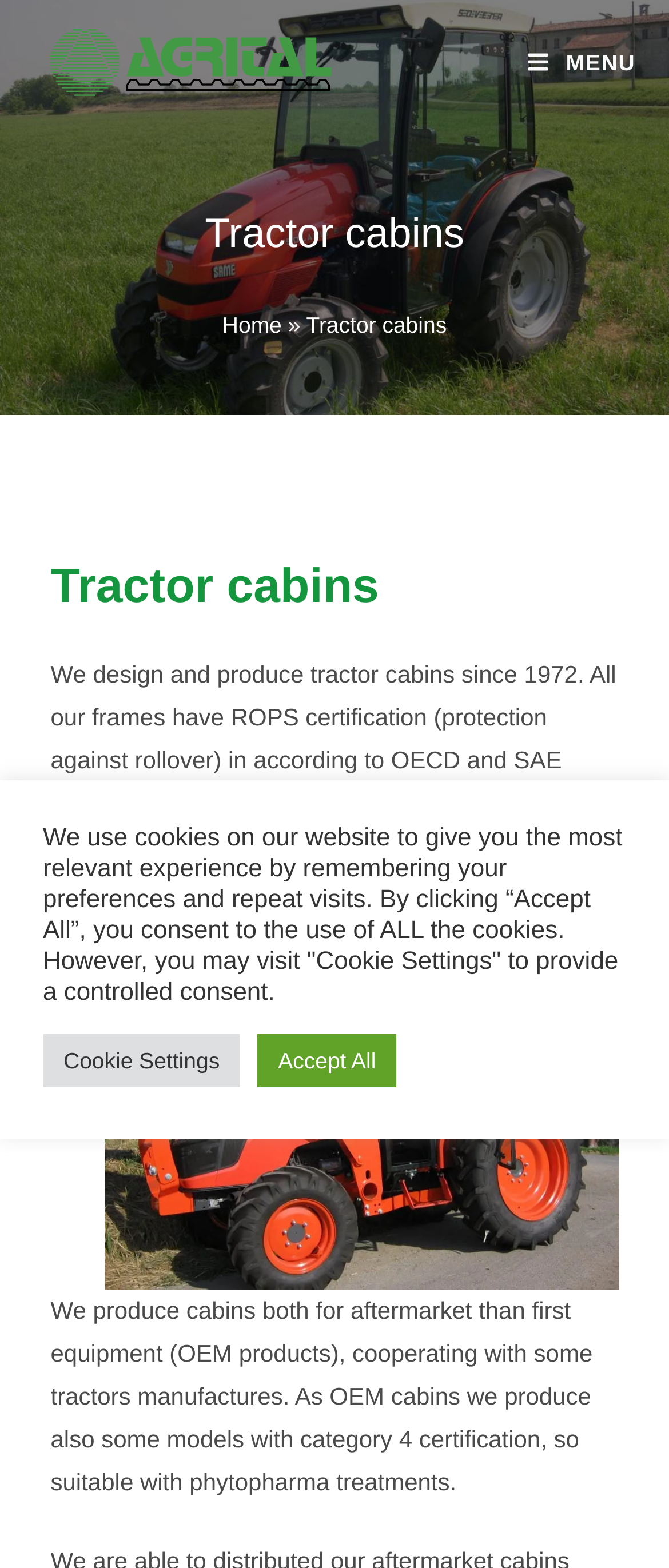Answer the following query with a single word or phrase:
What is ROPS certification?

Protection against rollover